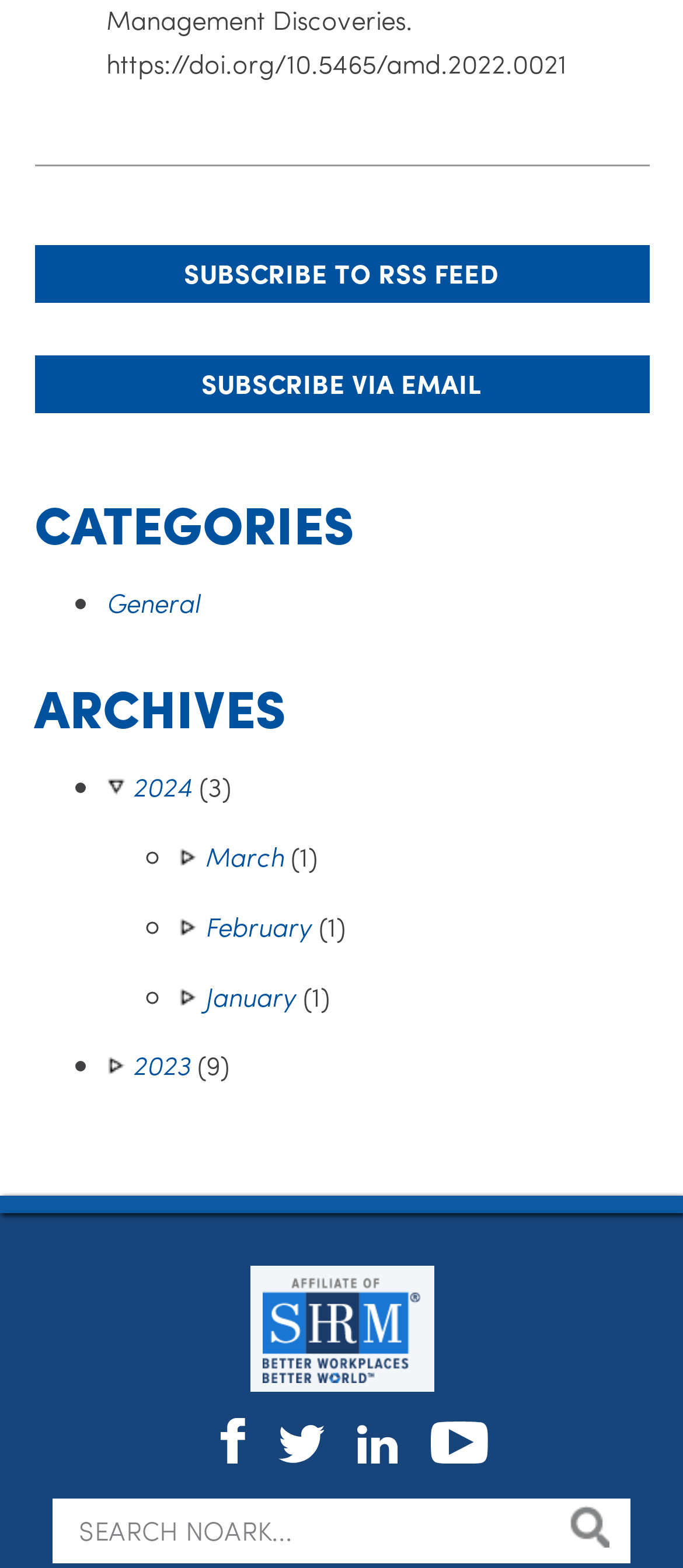Determine the bounding box coordinates of the clickable element necessary to fulfill the instruction: "Search NOARK". Provide the coordinates as four float numbers within the 0 to 1 range, i.e., [left, top, right, bottom].

[0.077, 0.956, 0.923, 0.997]